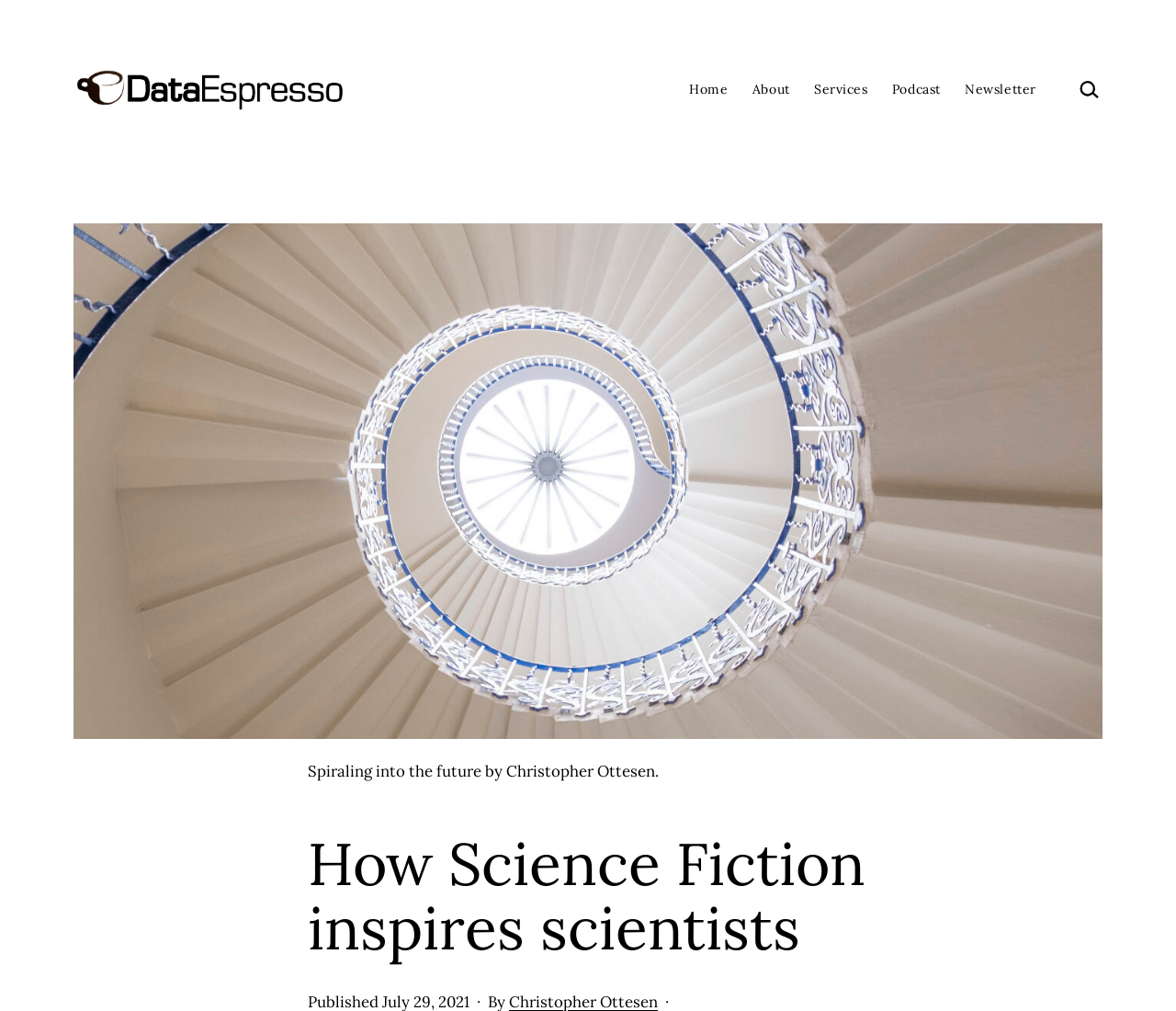Determine the bounding box for the HTML element described here: "Home". The coordinates should be given as [left, top, right, bottom] with each number being a float between 0 and 1.

[0.576, 0.069, 0.629, 0.108]